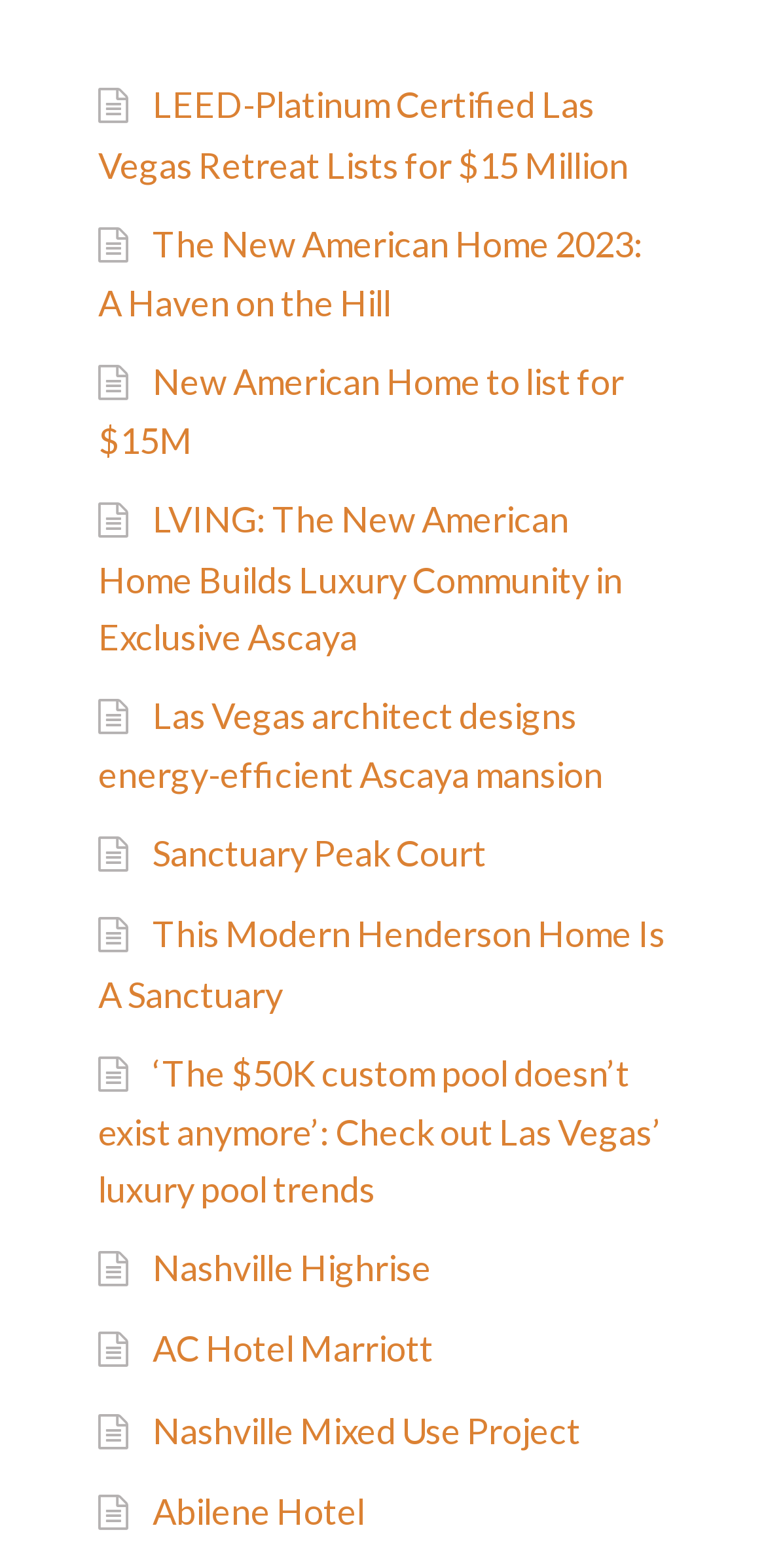Please determine the bounding box coordinates for the element with the description: "Nashville Mixed Use Project".

[0.199, 0.898, 0.758, 0.926]